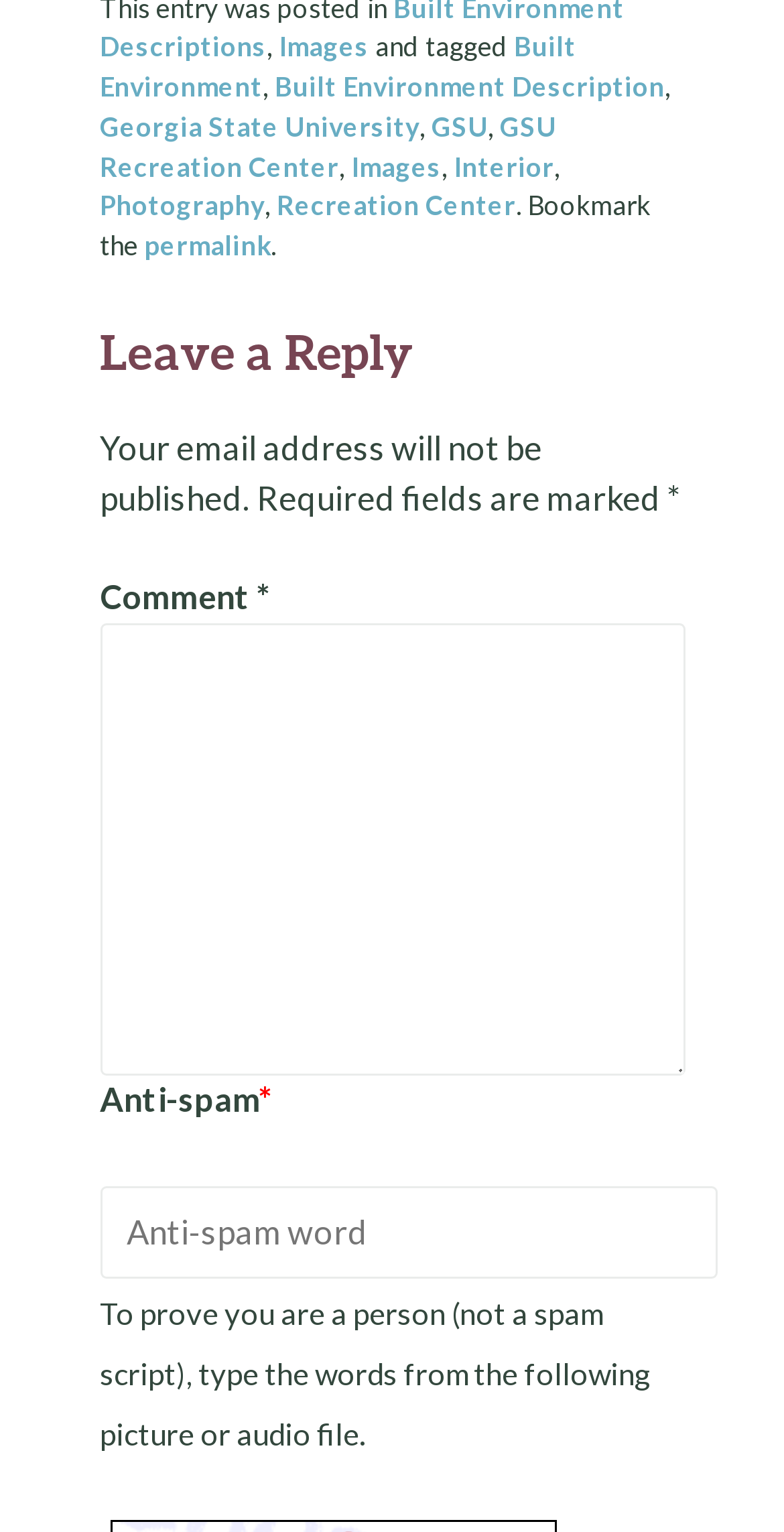Provide a single word or phrase answer to the question: 
What type of photography is mentioned?

Interior